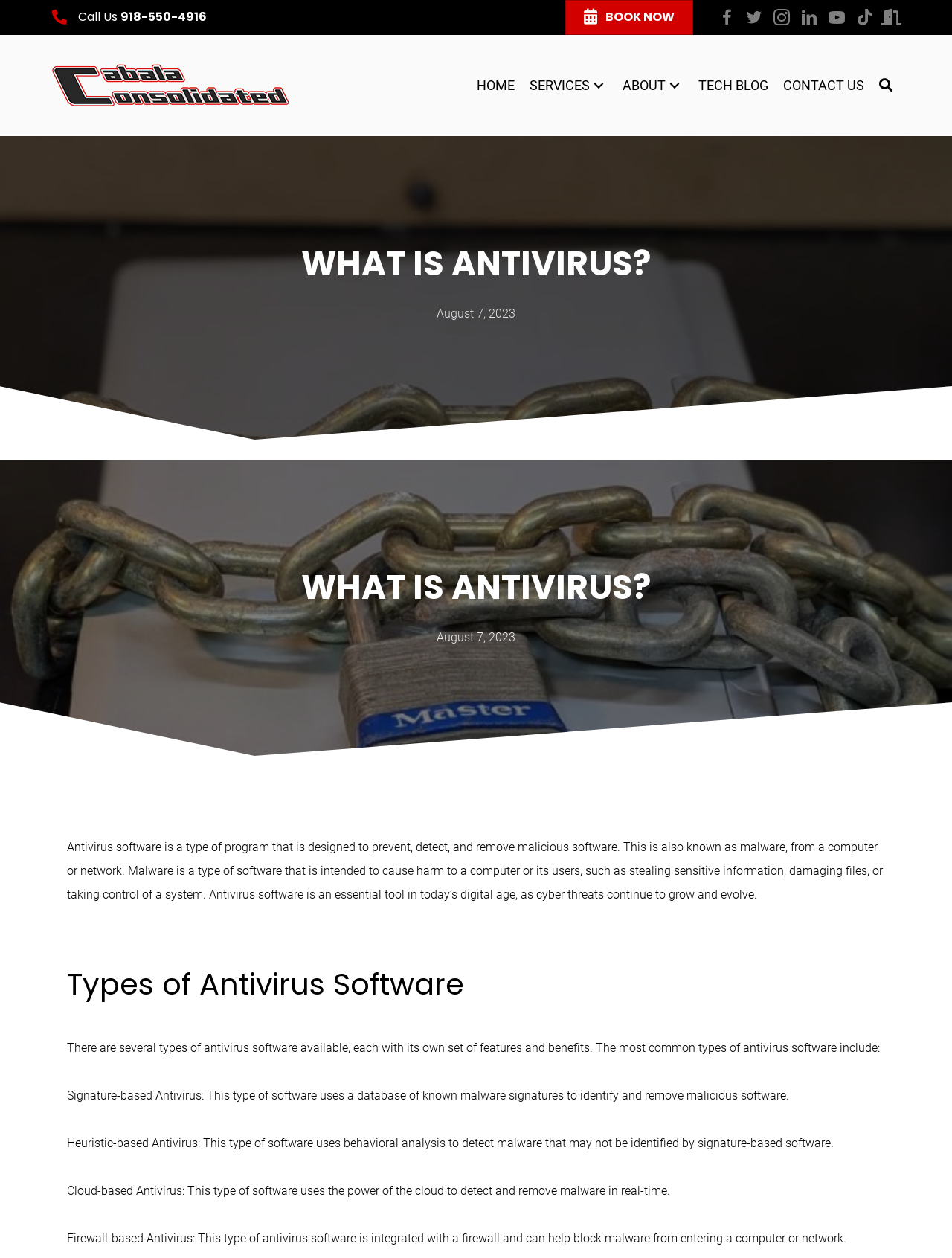Show me the bounding box coordinates of the clickable region to achieve the task as per the instruction: "Search".

[0.916, 0.051, 0.945, 0.084]